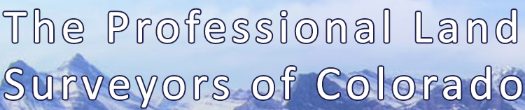Give a one-word or phrase response to the following question: What is the natural feature depicted in the background of the image?

Snow-capped mountains